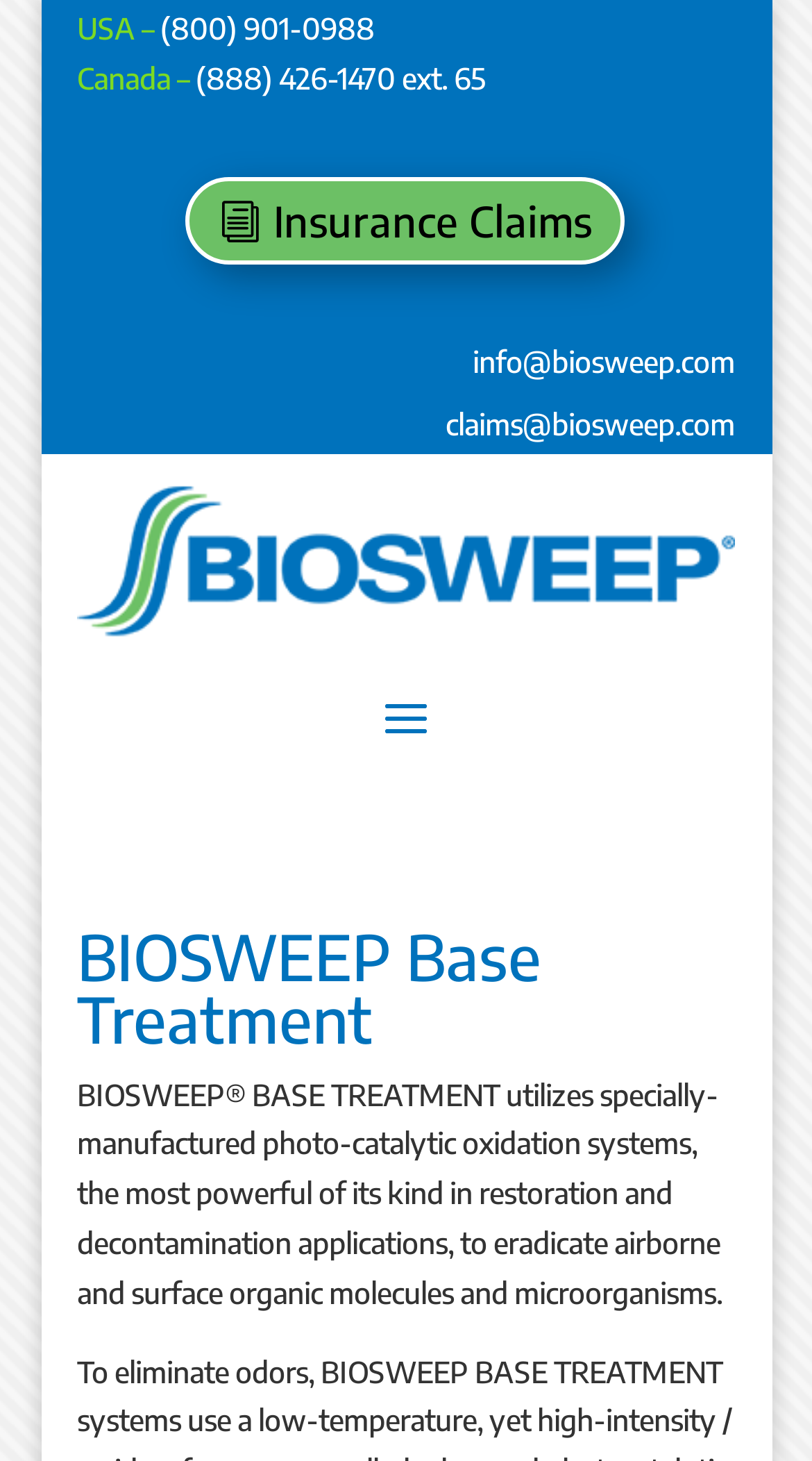Identify the bounding box coordinates for the UI element described as follows: claims@biosweep.com. Use the format (top-left x, top-left y, bottom-right x, bottom-right y) and ensure all values are floating point numbers between 0 and 1.

[0.549, 0.279, 0.905, 0.303]